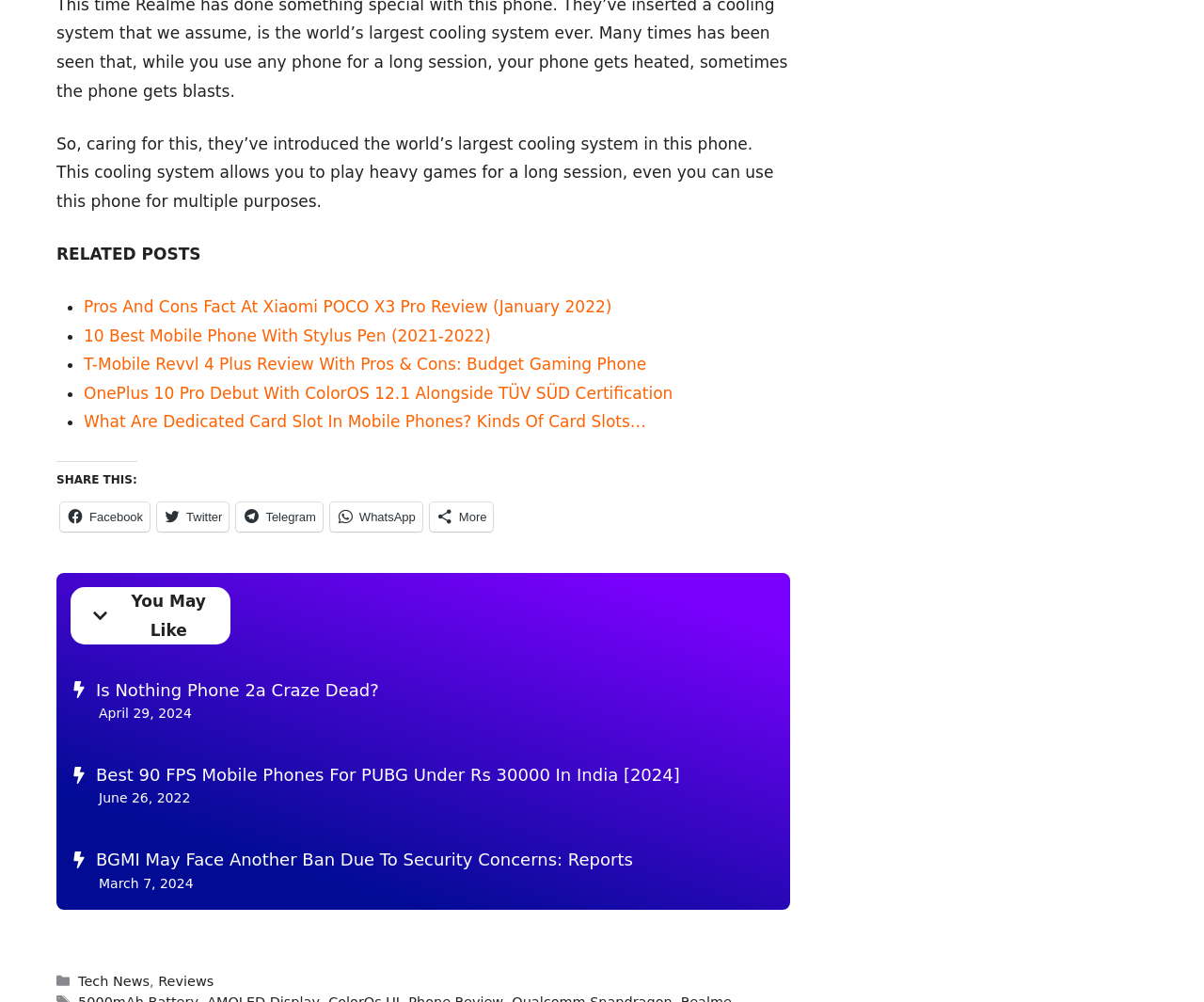Specify the bounding box coordinates of the element's region that should be clicked to achieve the following instruction: "Share this on Facebook". The bounding box coordinates consist of four float numbers between 0 and 1, in the format [left, top, right, bottom].

[0.05, 0.501, 0.124, 0.53]